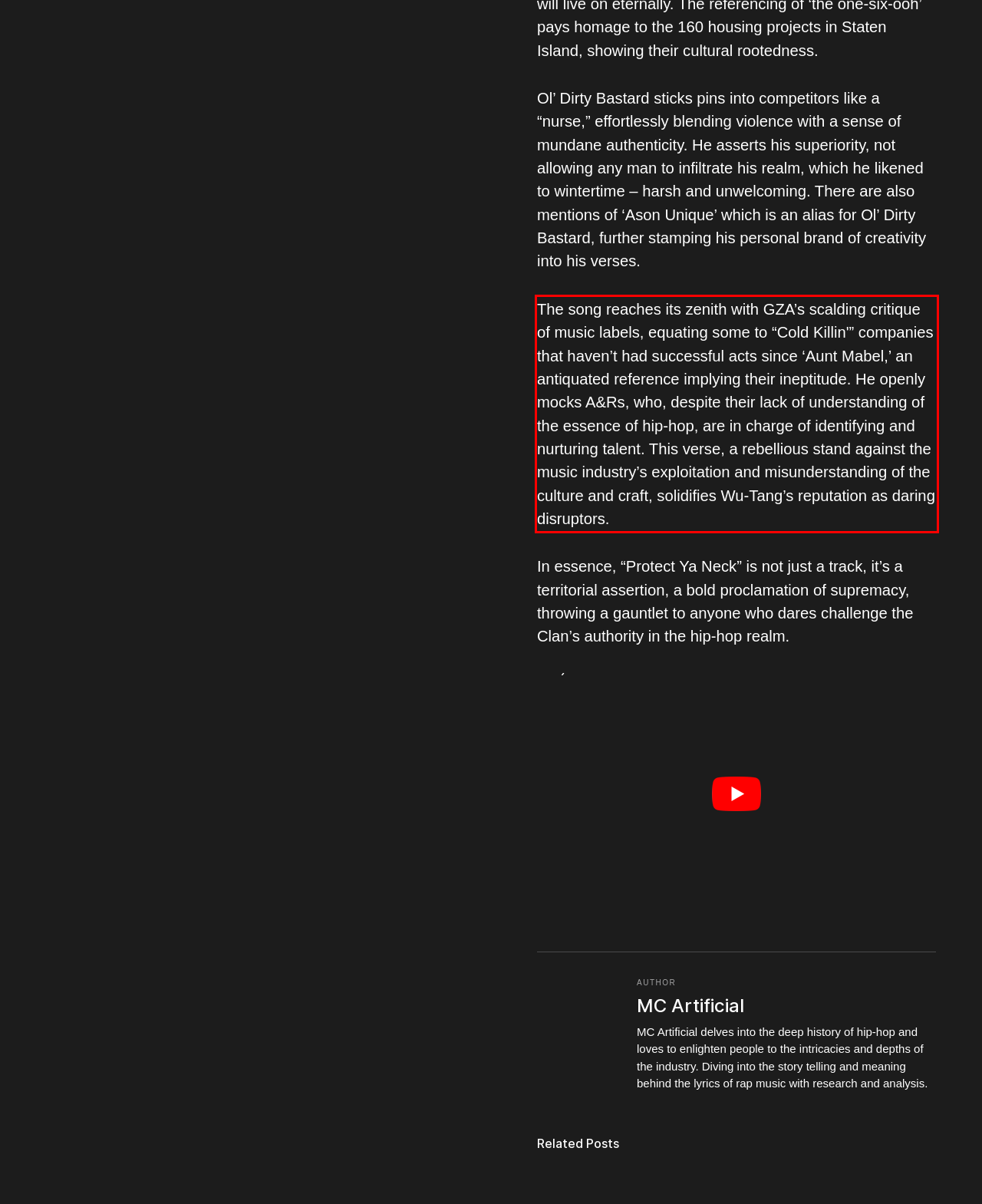Analyze the screenshot of the webpage and extract the text from the UI element that is inside the red bounding box.

The song reaches its zenith with GZA’s scalding critique of music labels, equating some to “Cold Killin'” companies that haven’t had successful acts since ‘Aunt Mabel,’ an antiquated reference implying their ineptitude. He openly mocks A&Rs, who, despite their lack of understanding of the essence of hip-hop, are in charge of identifying and nurturing talent. This verse, a rebellious stand against the music industry’s exploitation and misunderstanding of the culture and craft, solidifies Wu-Tang’s reputation as daring disruptors.